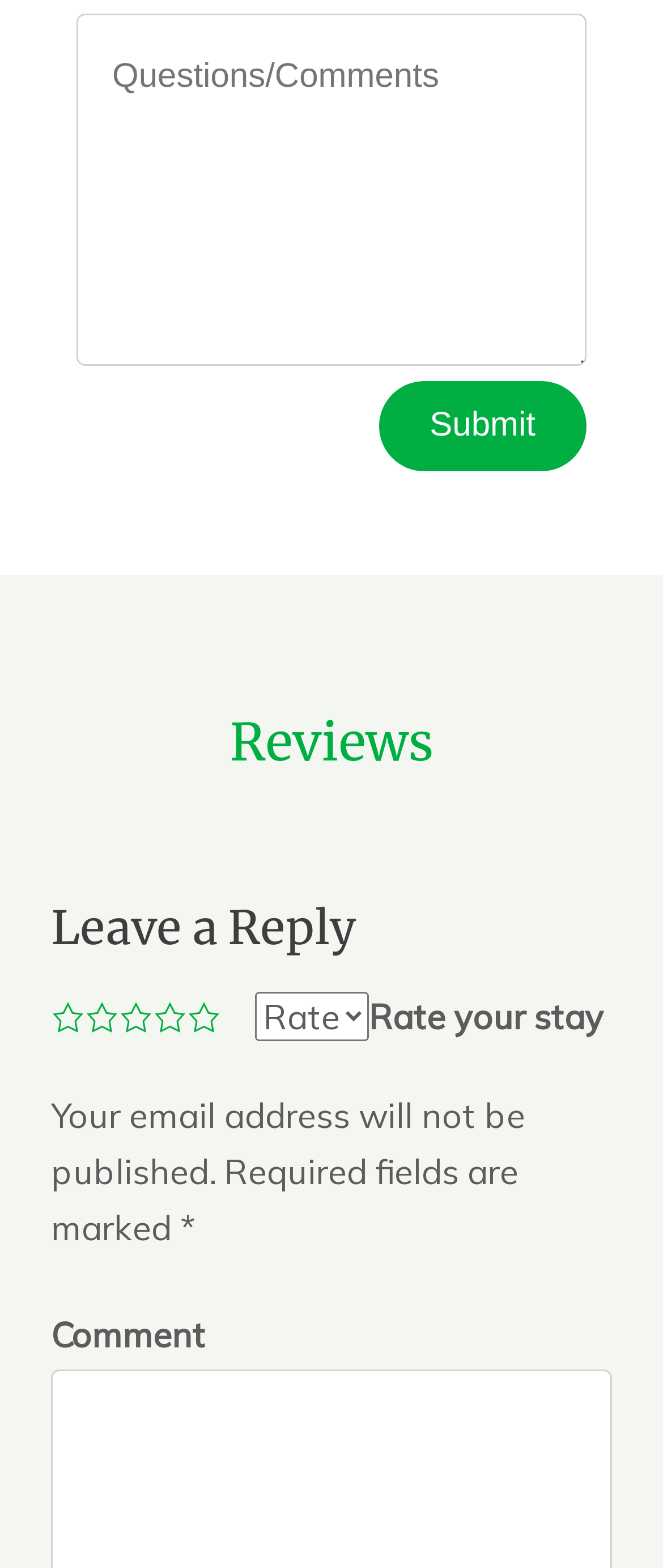Give the bounding box coordinates for the element described as: "5".

[0.282, 0.638, 0.333, 0.66]